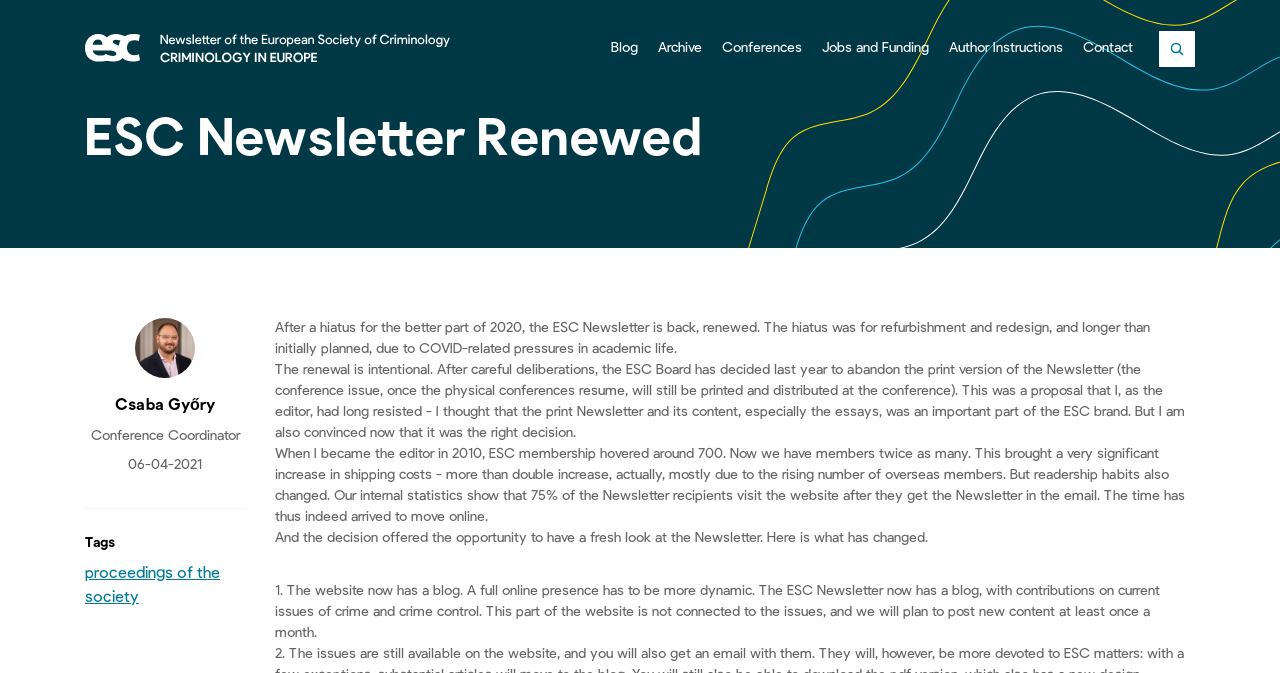Can you show the bounding box coordinates of the region to click on to complete the task described in the instruction: "View the Archive"?

[0.506, 0.045, 0.556, 0.1]